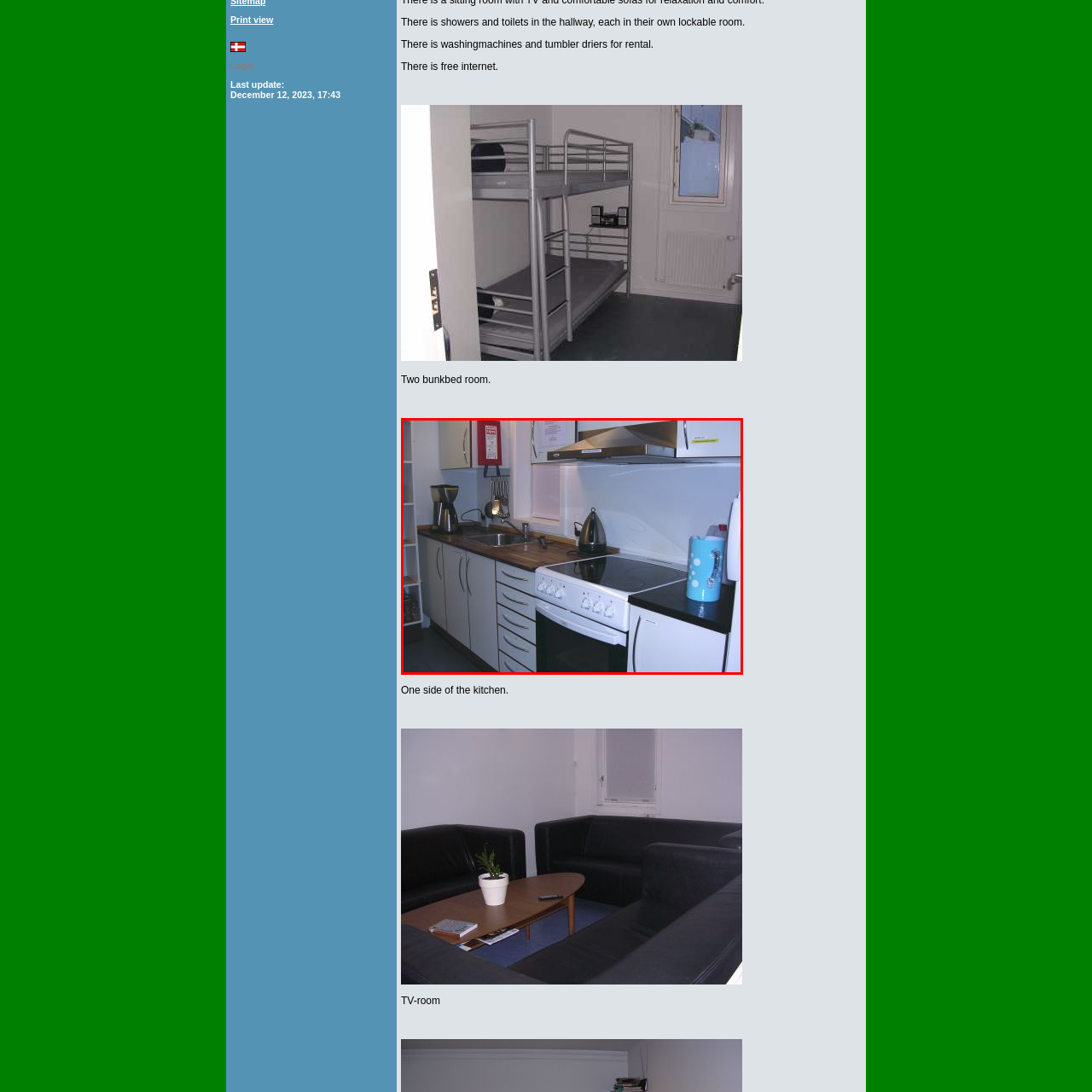Detail the contents of the image within the red outline in an elaborate manner.

The image showcases a well-equipped kitchen, featuring a combination of modern appliances and functional design. The kitchen has a sleek layout with a mix of white cabinetry and a wooden countertop that adds warmth to the space. Prominently displayed is a stove with multiple dials for precise cooking control, complemented by an oven beneath it.

To the left of the stove, a kettle sits ready for use, suggesting a cozy tea or coffee moment. A coffee maker is also visible, indicating convenience for brewing fresh drinks. The sink is centrally located, allowing for easy access while cooking or cleaning.

On the upper left wall, there's a fire extinguisher clearly mounted for safety, showing attention to precautions in this cooking space. The overall ambiance is enhanced by well-organized kitchenware and an unobtrusive color palette, making this kitchen not only functional but aesthetically pleasing.